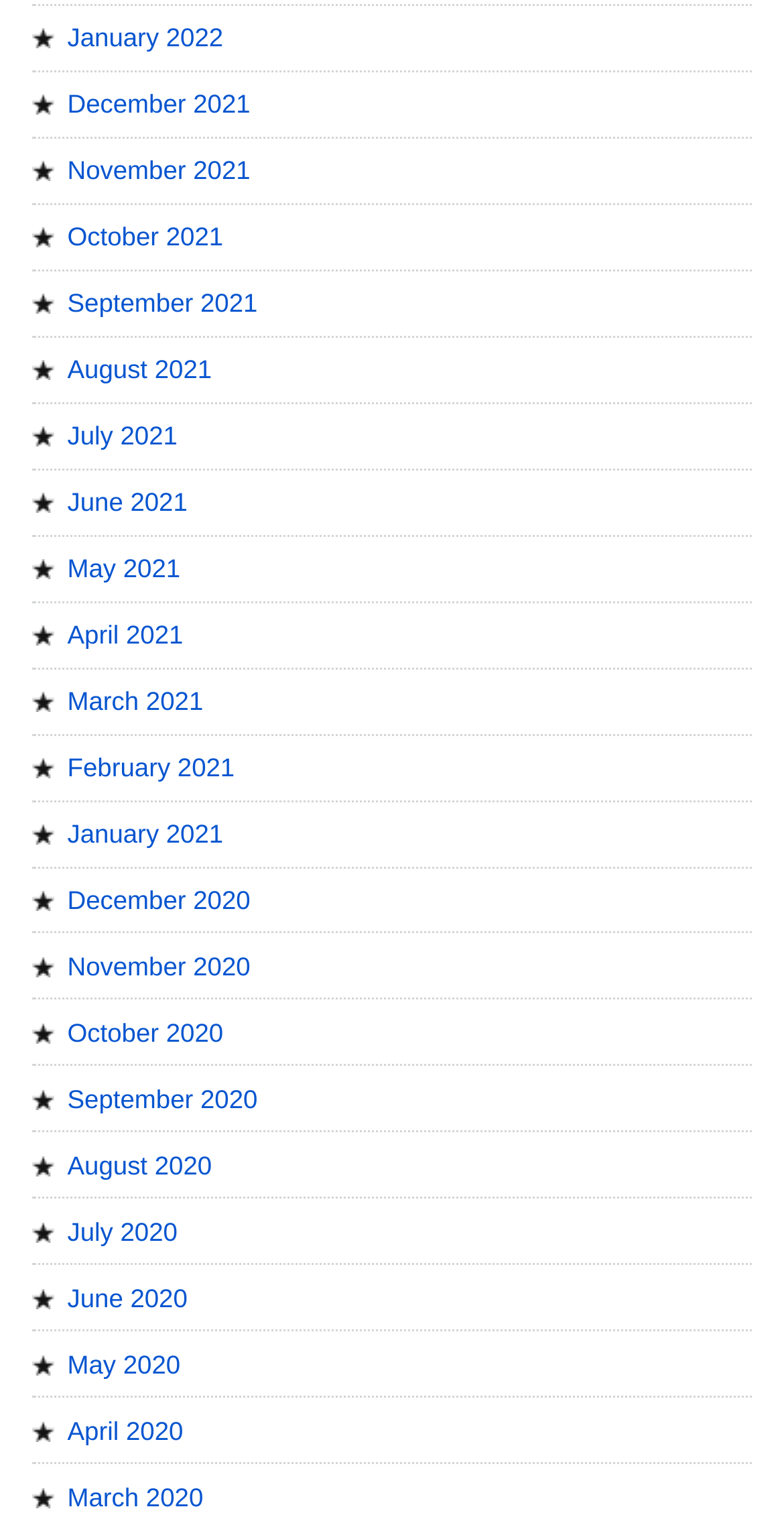Pinpoint the bounding box coordinates of the clickable element to carry out the following instruction: "view January 2021."

[0.086, 0.54, 0.285, 0.56]